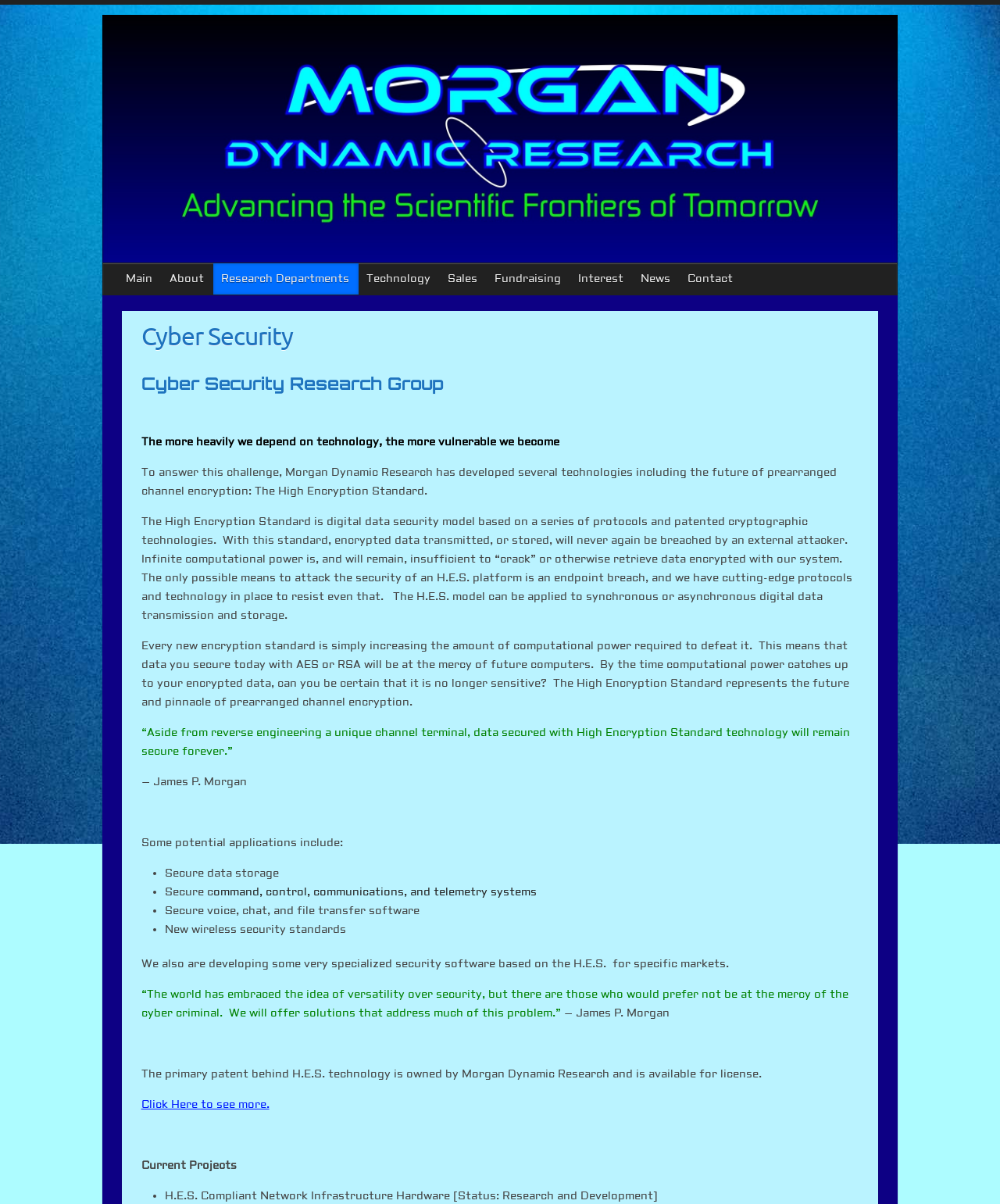What is the main technology developed by Morgan Dynamic Research?
Using the image as a reference, give a one-word or short phrase answer.

High Encryption Standard